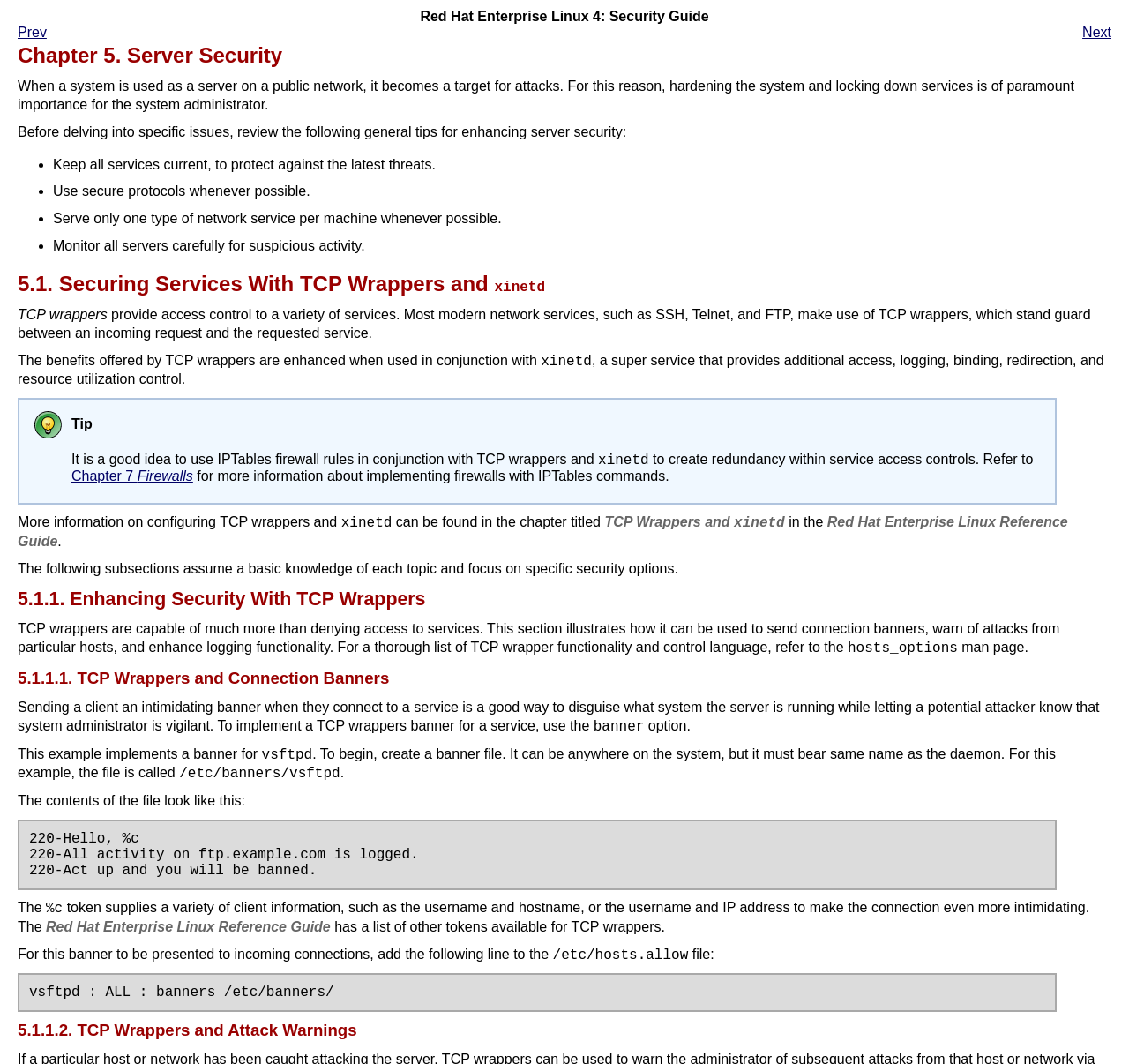Please provide the bounding box coordinates for the UI element as described: "Chapter 7 Firewalls". The coordinates must be four floats between 0 and 1, represented as [left, top, right, bottom].

[0.063, 0.44, 0.171, 0.455]